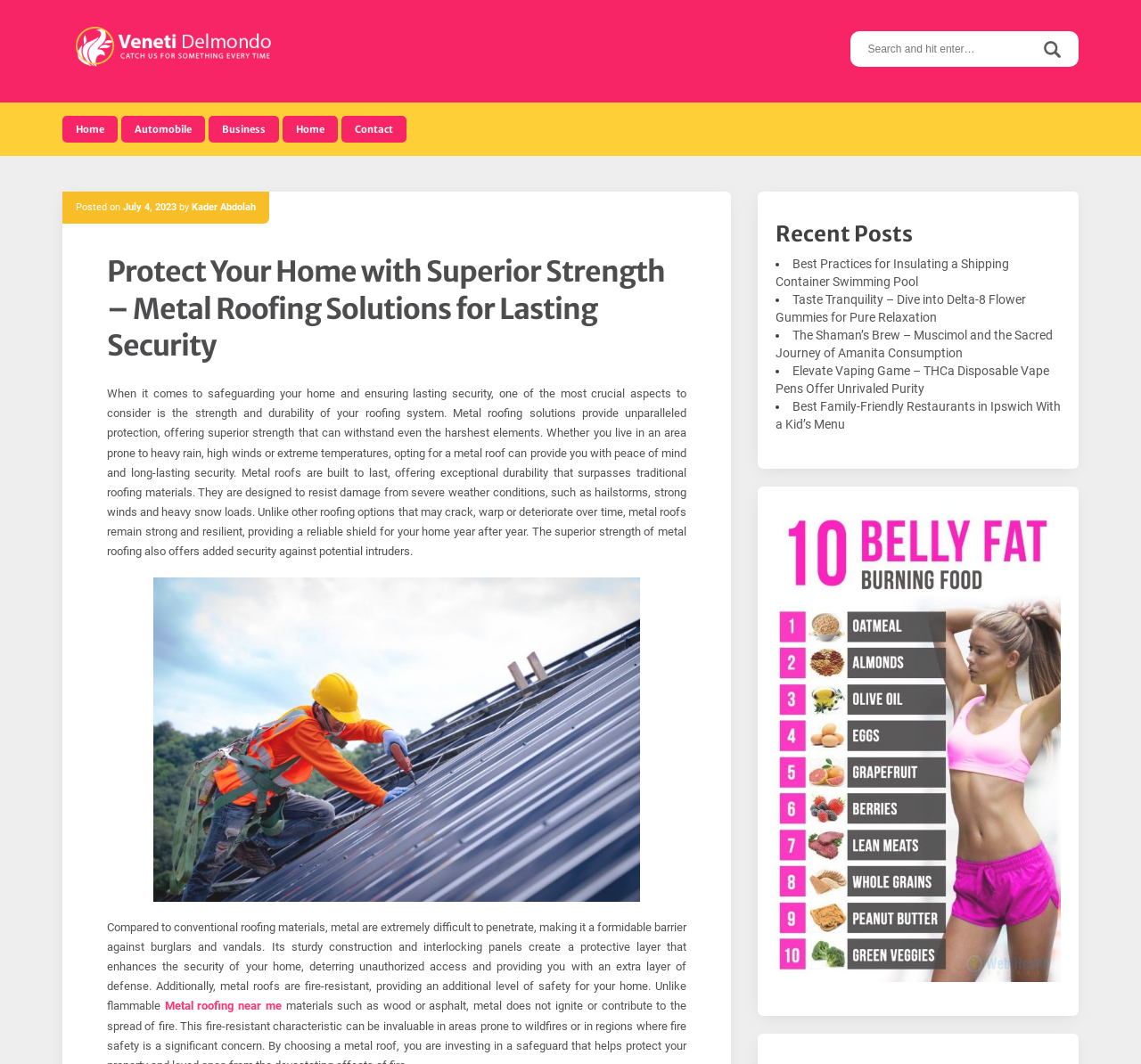Based on the element description "Kader Abdolah", predict the bounding box coordinates of the UI element.

[0.168, 0.189, 0.224, 0.2]